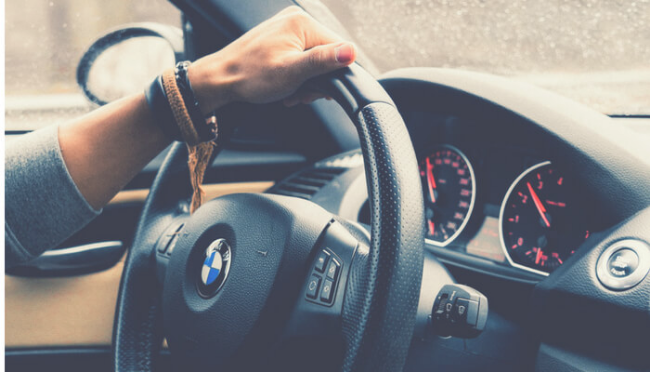Craft a descriptive caption that covers all aspects of the image.

The image captures a close-up view of a driver holding a BMW steering wheel, showcasing a blend of elegance and control. The driver's left hand, adorned with a bracelet, grips the wheel firmly, highlighting the connection between the driver and the experience of driving. The interior of the car features a sleek design, with clear dials visible on the dashboard, emphasizing speed and durability. The ambiance suggests a rainy or cloudy day, as indicated by the soft reflections on the windshield, creating a sense of adventure and focus for the driver on the road ahead. This image encapsulates the essence of engaging in an online driver’s schooling program, where practical skills are vital for achieving competency and confidence behind the wheel.